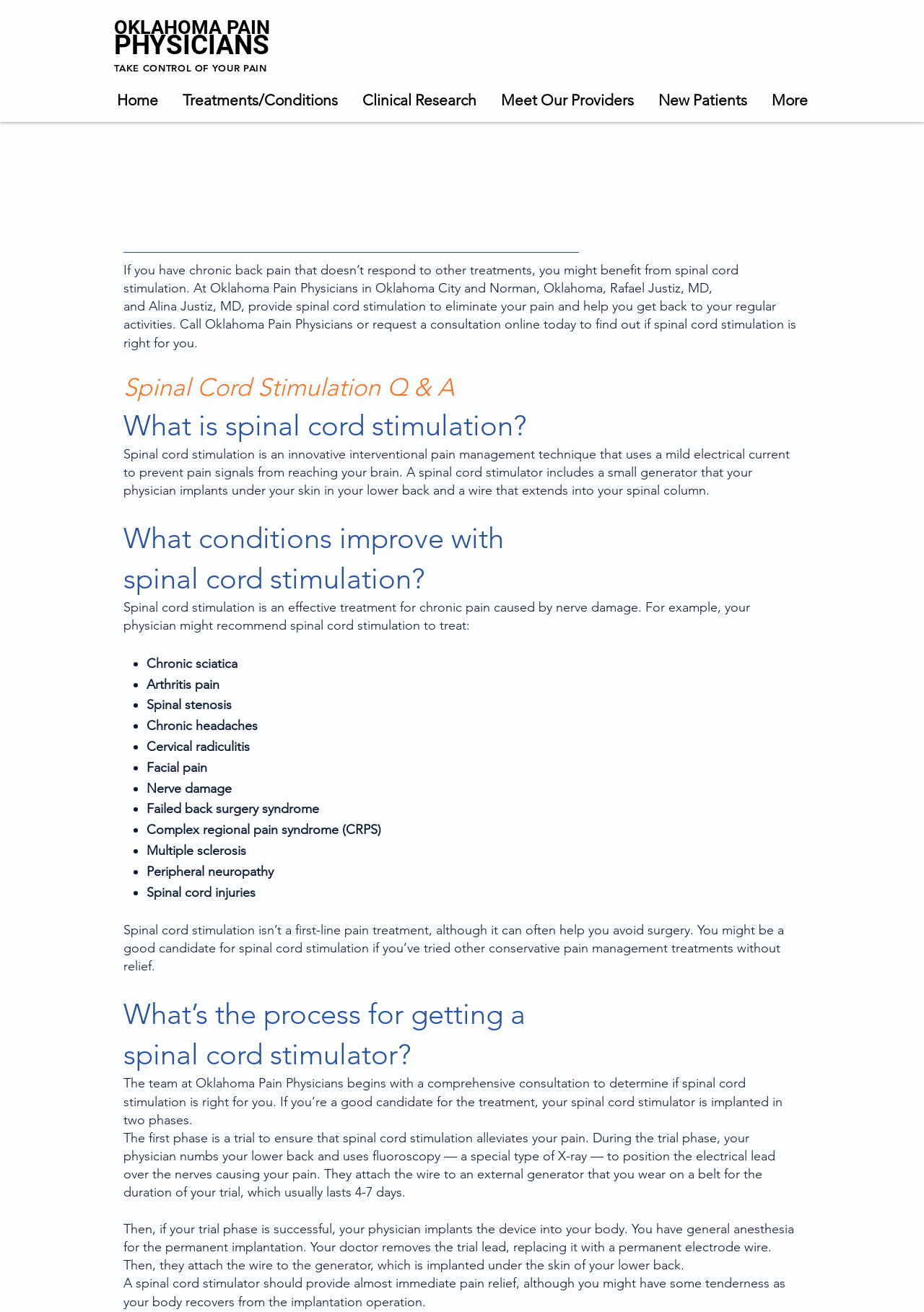What is the location of the generator implantation? Using the information from the screenshot, answer with a single word or phrase.

Lower back